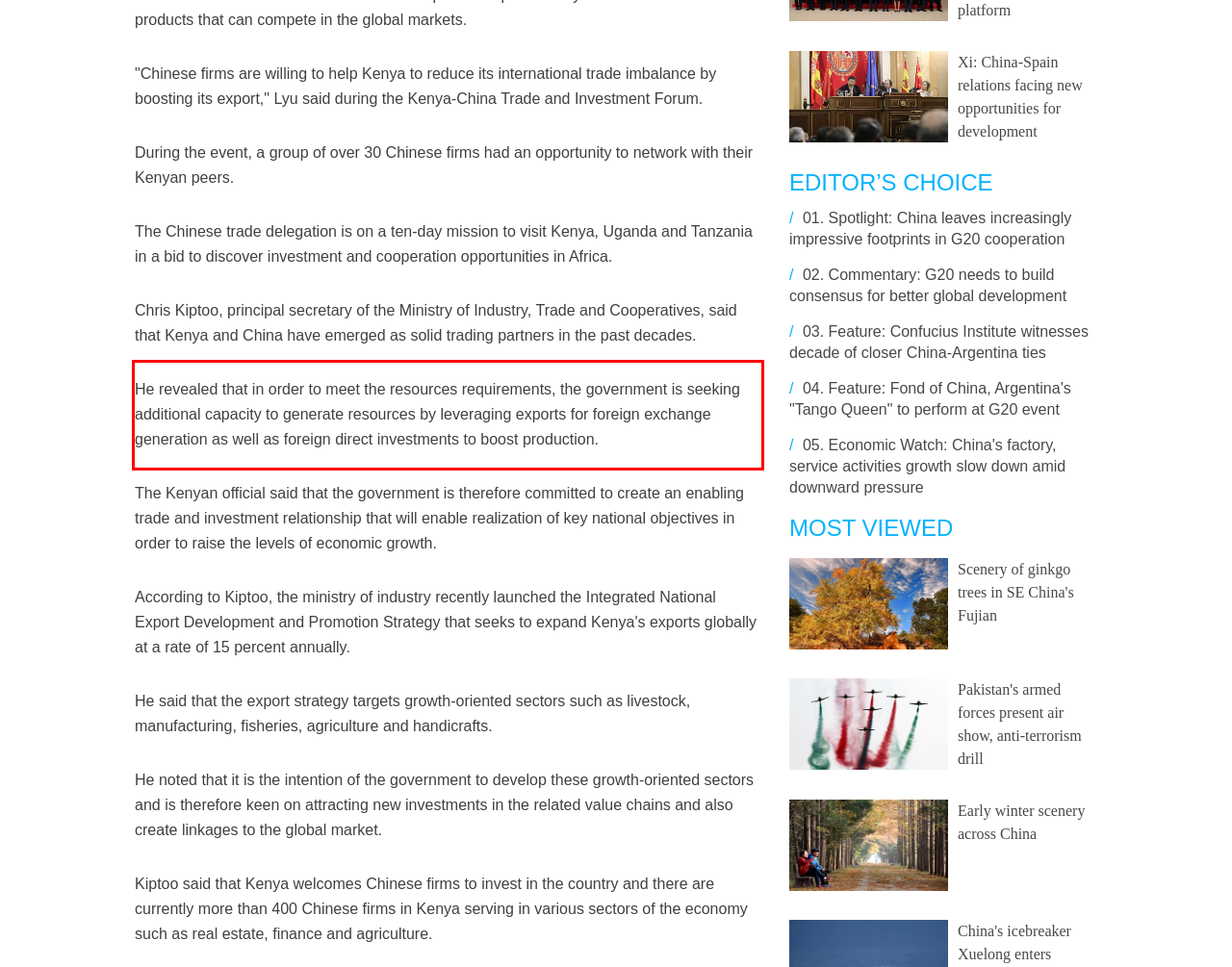Identify the text inside the red bounding box on the provided webpage screenshot by performing OCR.

He revealed that in order to meet the resources requirements, the government is seeking additional capacity to generate resources by leveraging exports for foreign exchange generation as well as foreign direct investments to boost production.